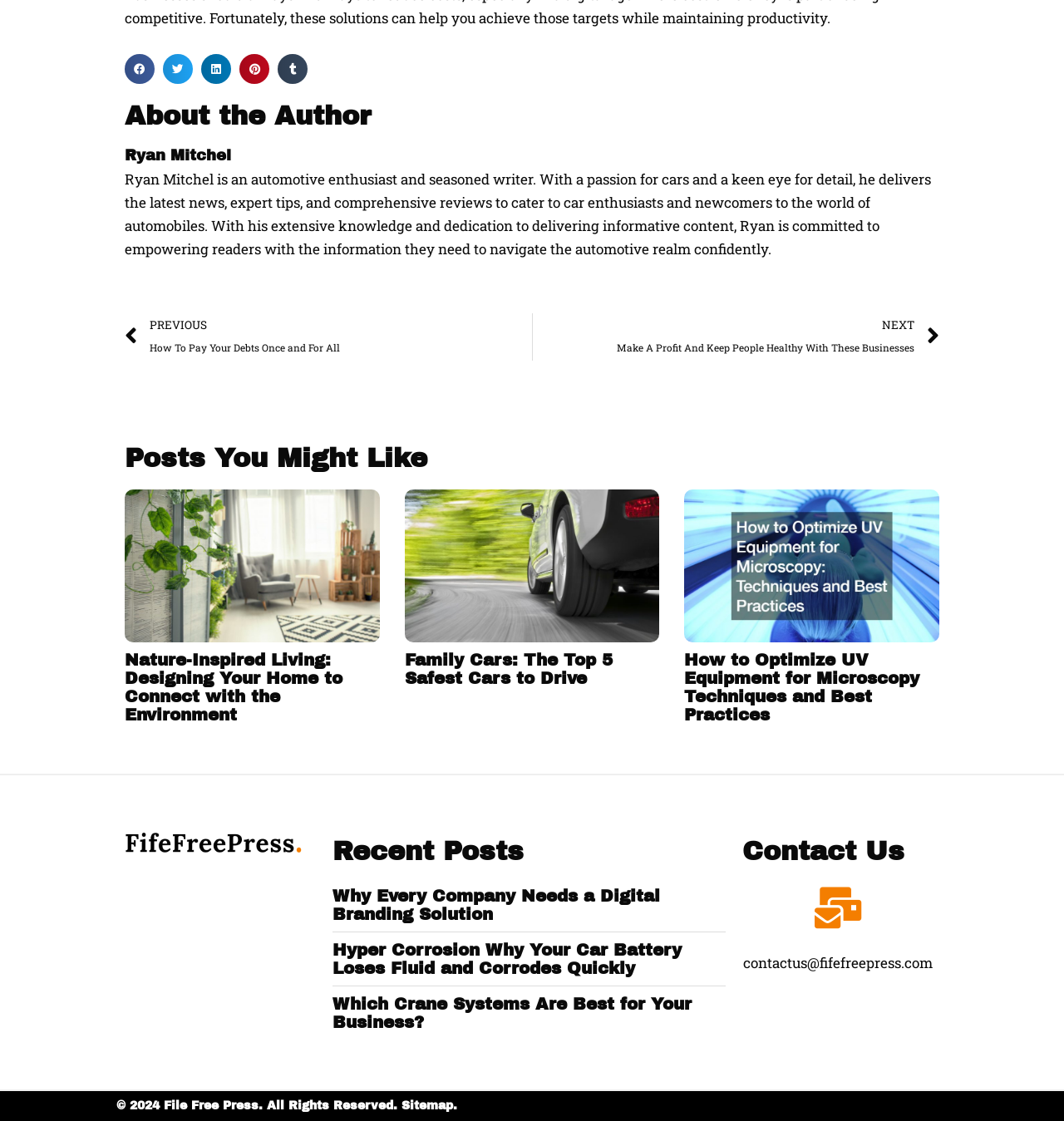Please locate the bounding box coordinates for the element that should be clicked to achieve the following instruction: "Go to previous article". Ensure the coordinates are given as four float numbers between 0 and 1, i.e., [left, top, right, bottom].

[0.117, 0.28, 0.5, 0.321]